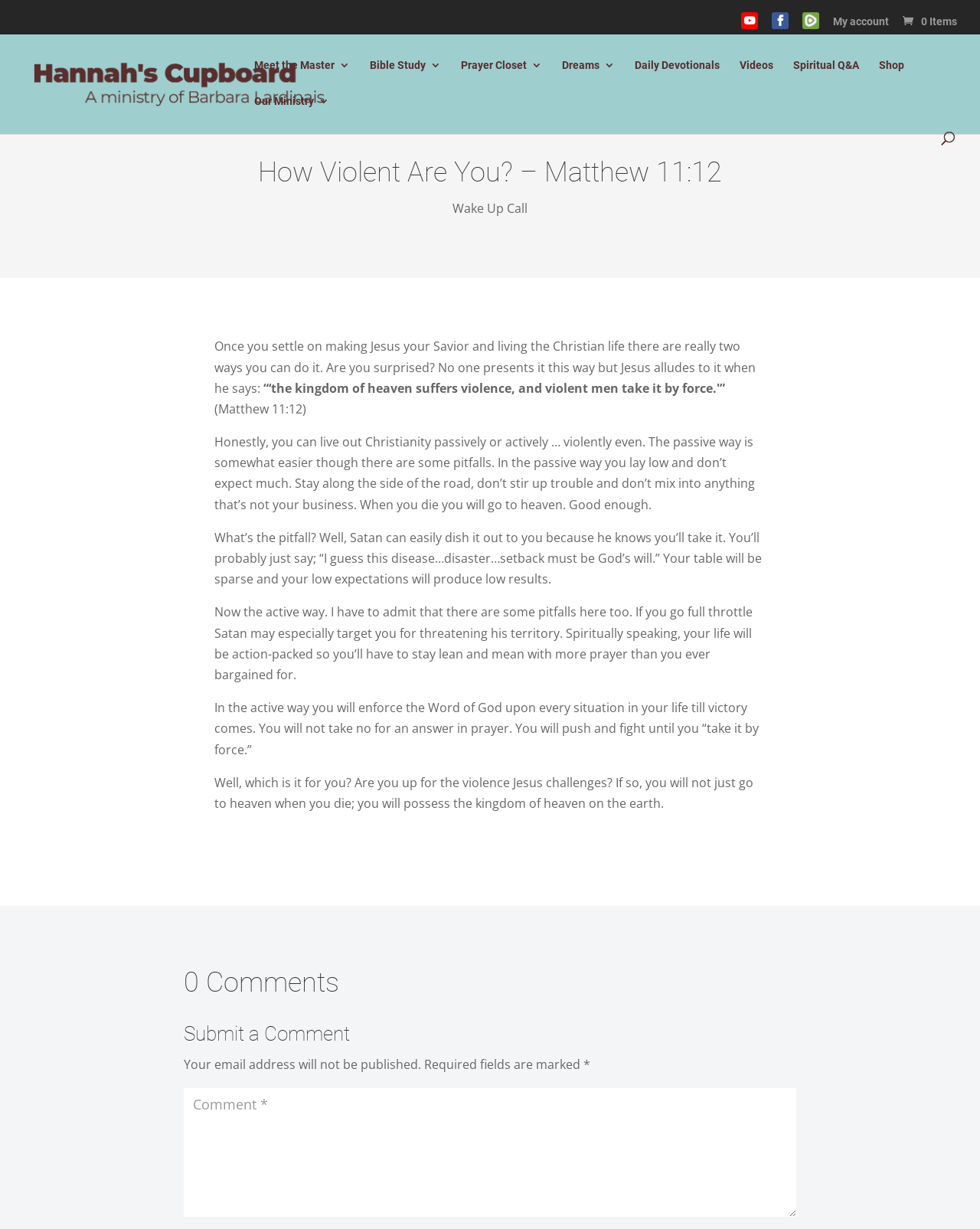What is the topic of the article on this webpage?
Give a single word or phrase answer based on the content of the image.

Living a Christian life